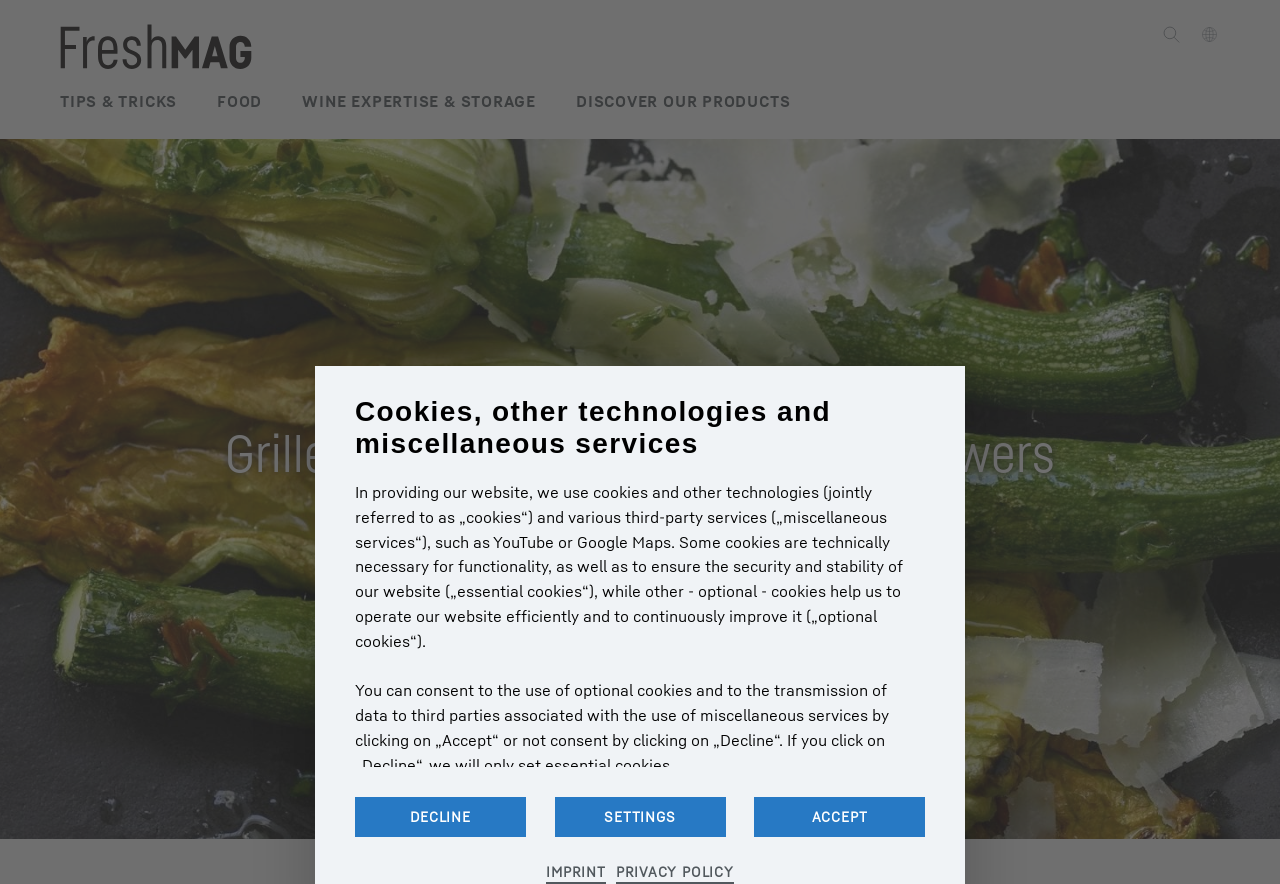What is the name of the website?
Using the image, answer in one word or phrase.

FreshMAG UK